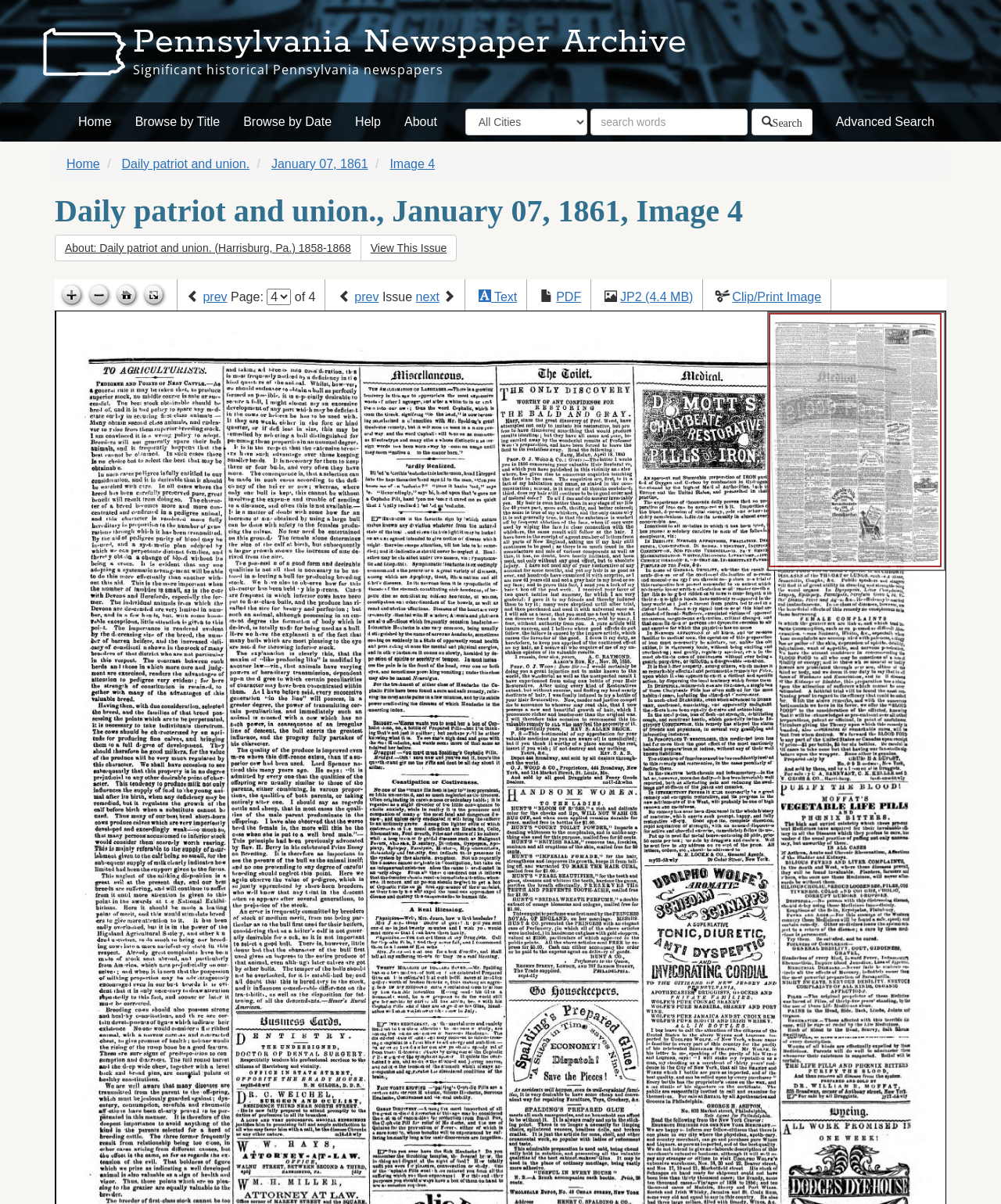Provide a one-word or short-phrase answer to the question:
How many pages are in this issue?

4